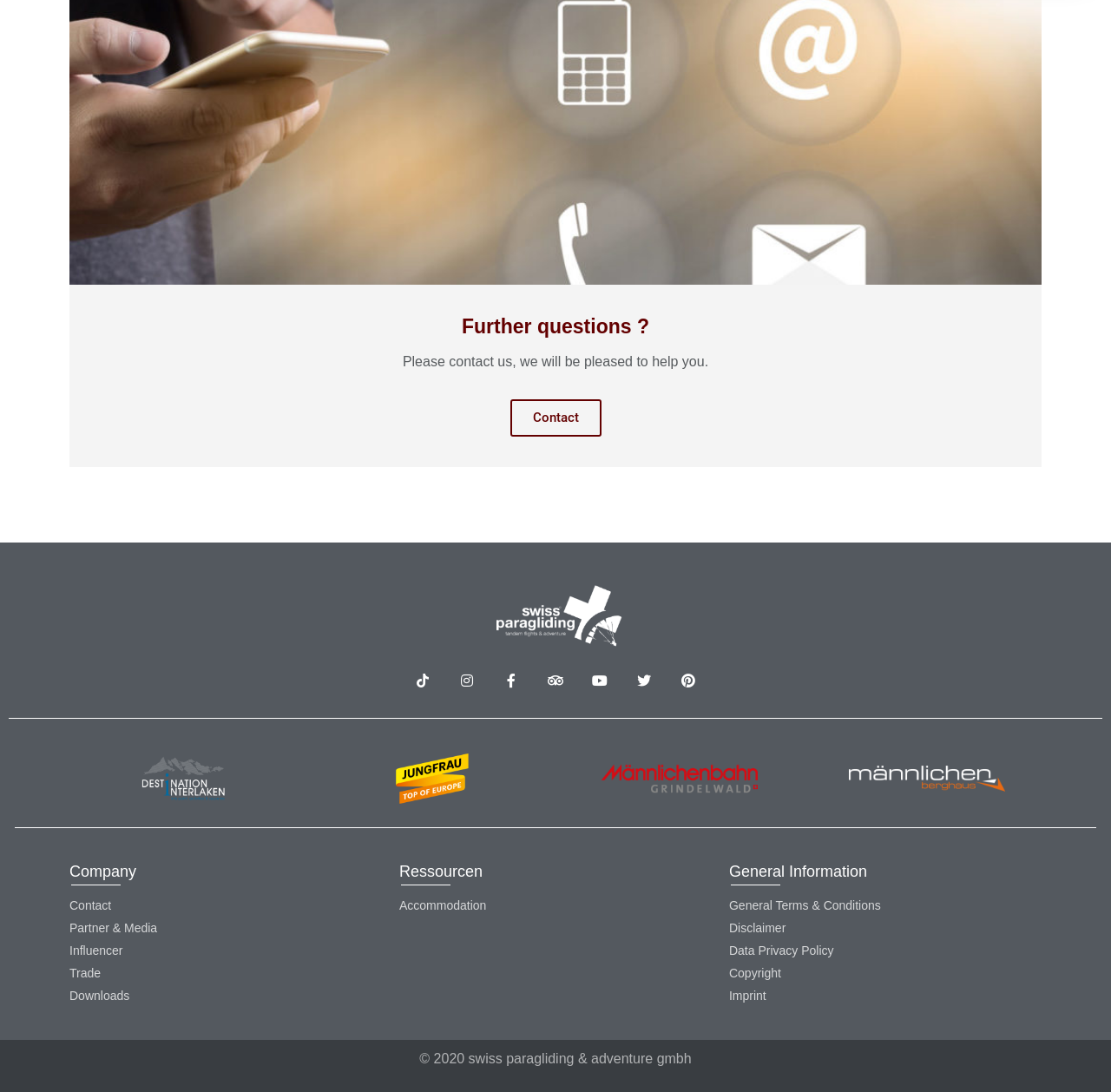What are the categories in the footer?
Provide an in-depth and detailed answer to the question.

The categories in the footer can be found in the headings 'Company', 'Ressourcen', and 'General Information', each with a set of links related to the category.